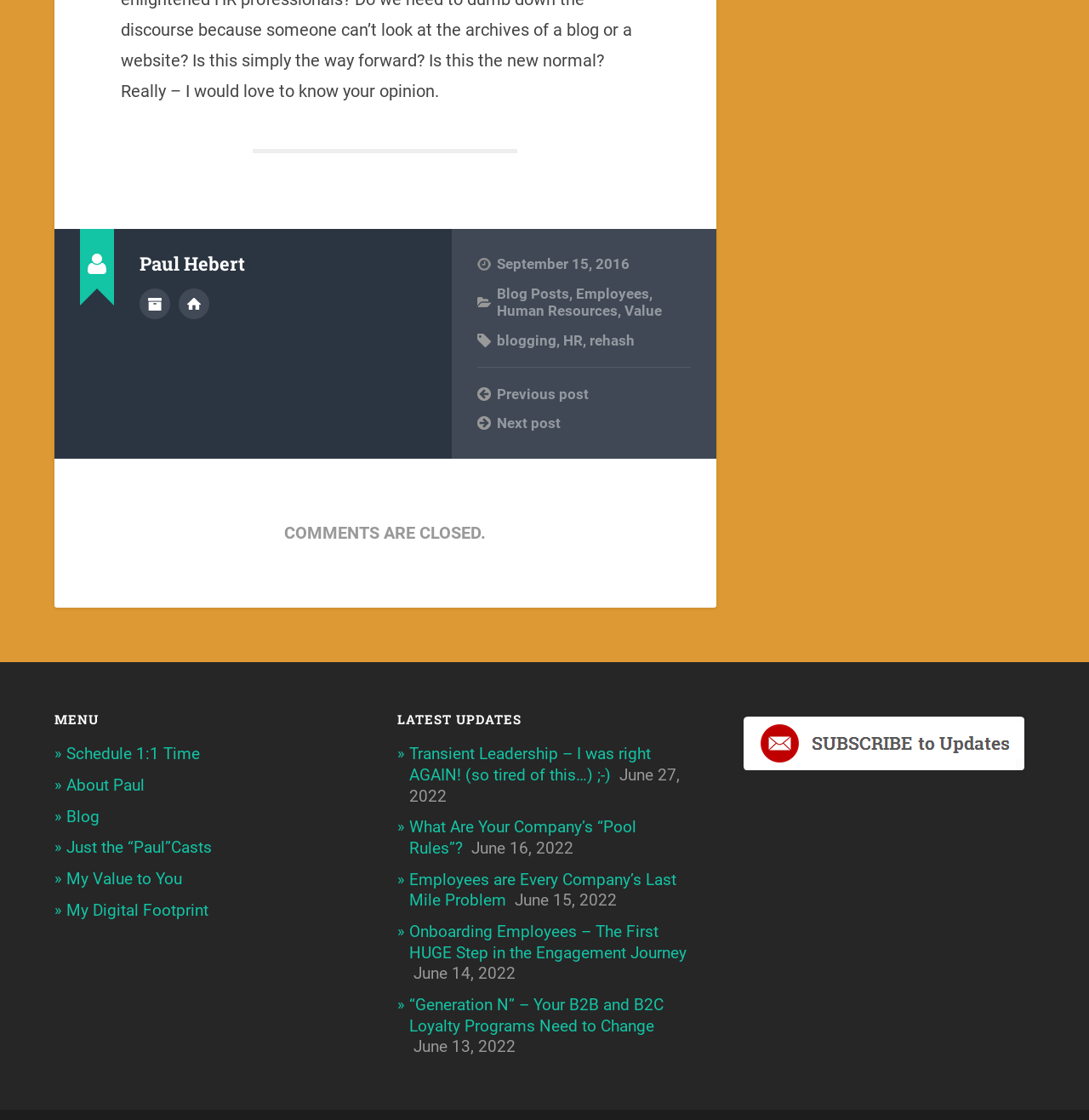Give the bounding box coordinates for this UI element: "Previous post". The coordinates should be four float numbers between 0 and 1, arranged as [left, top, right, bottom].

[0.438, 0.343, 0.634, 0.36]